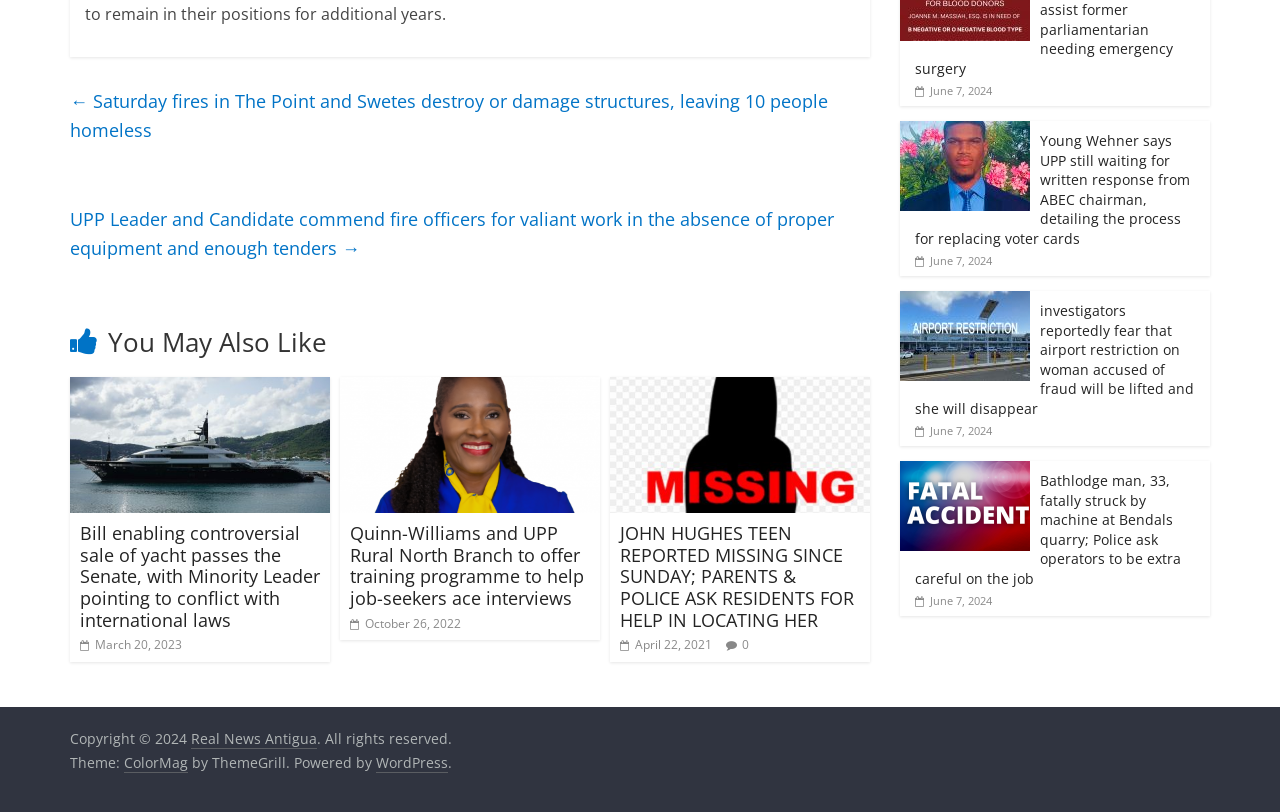What is the name of the website?
Provide a one-word or short-phrase answer based on the image.

Real News Antigua